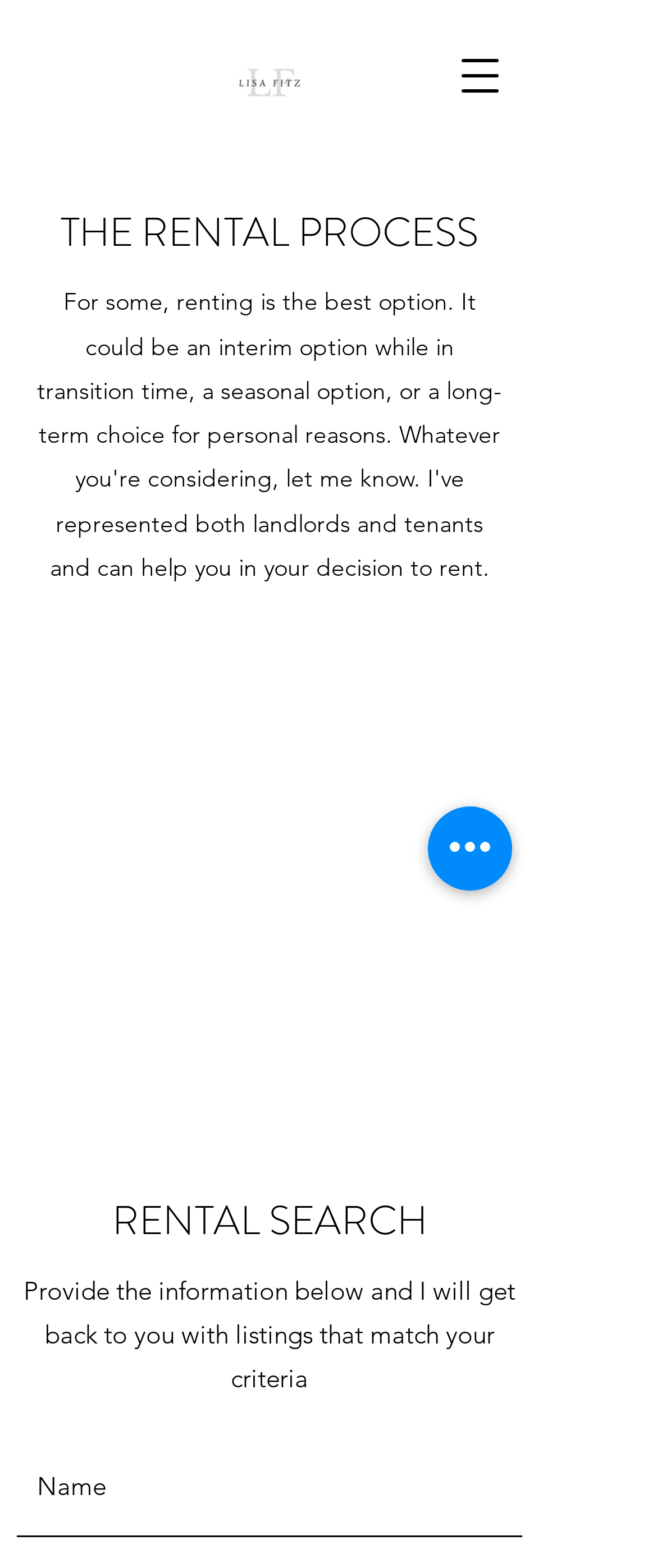Identify and provide the main heading of the webpage.

THE RENTAL PROCESS